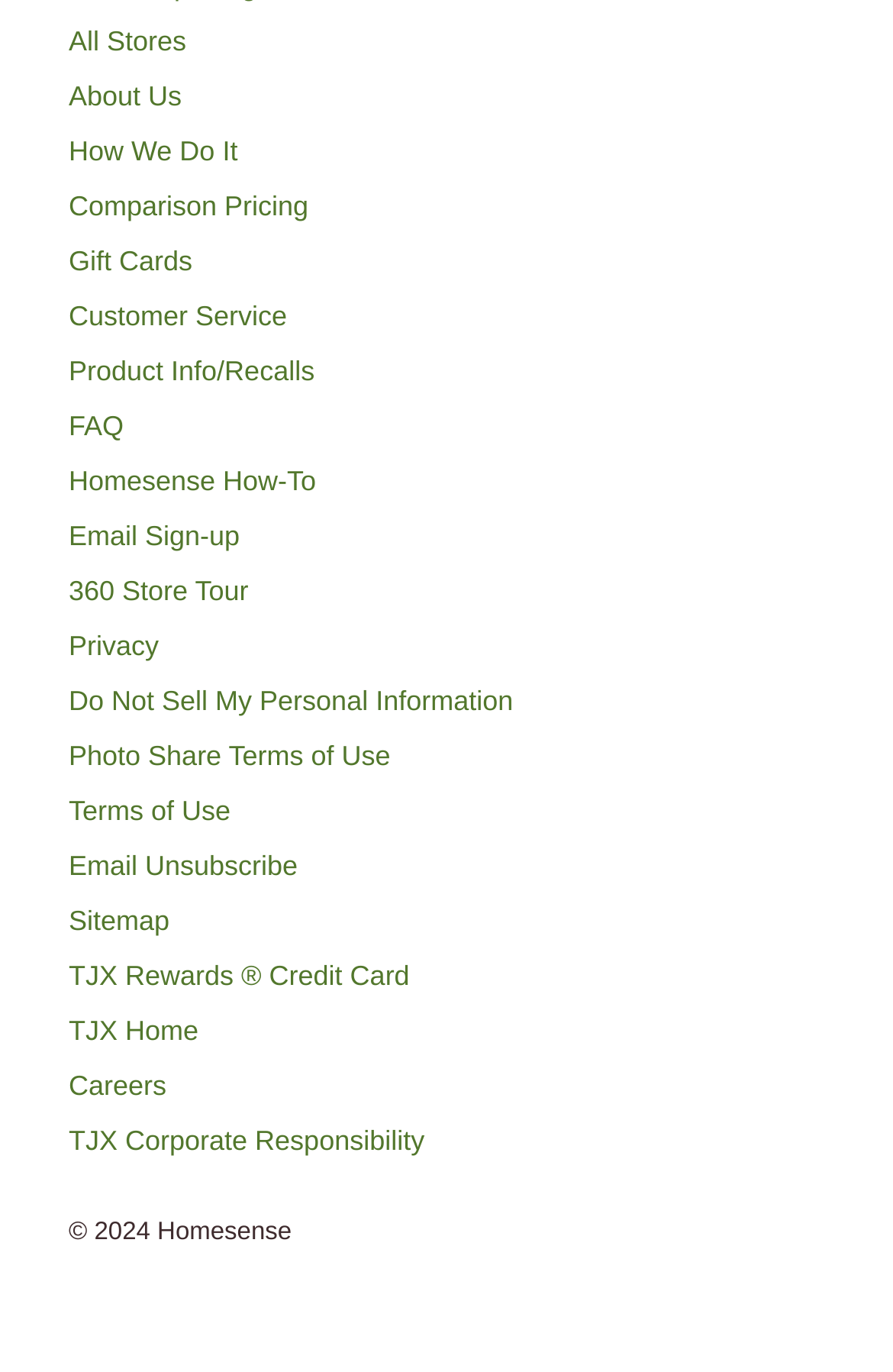Specify the bounding box coordinates of the area that needs to be clicked to achieve the following instruction: "Explore Homesense how-to guides".

[0.077, 0.339, 0.354, 0.363]